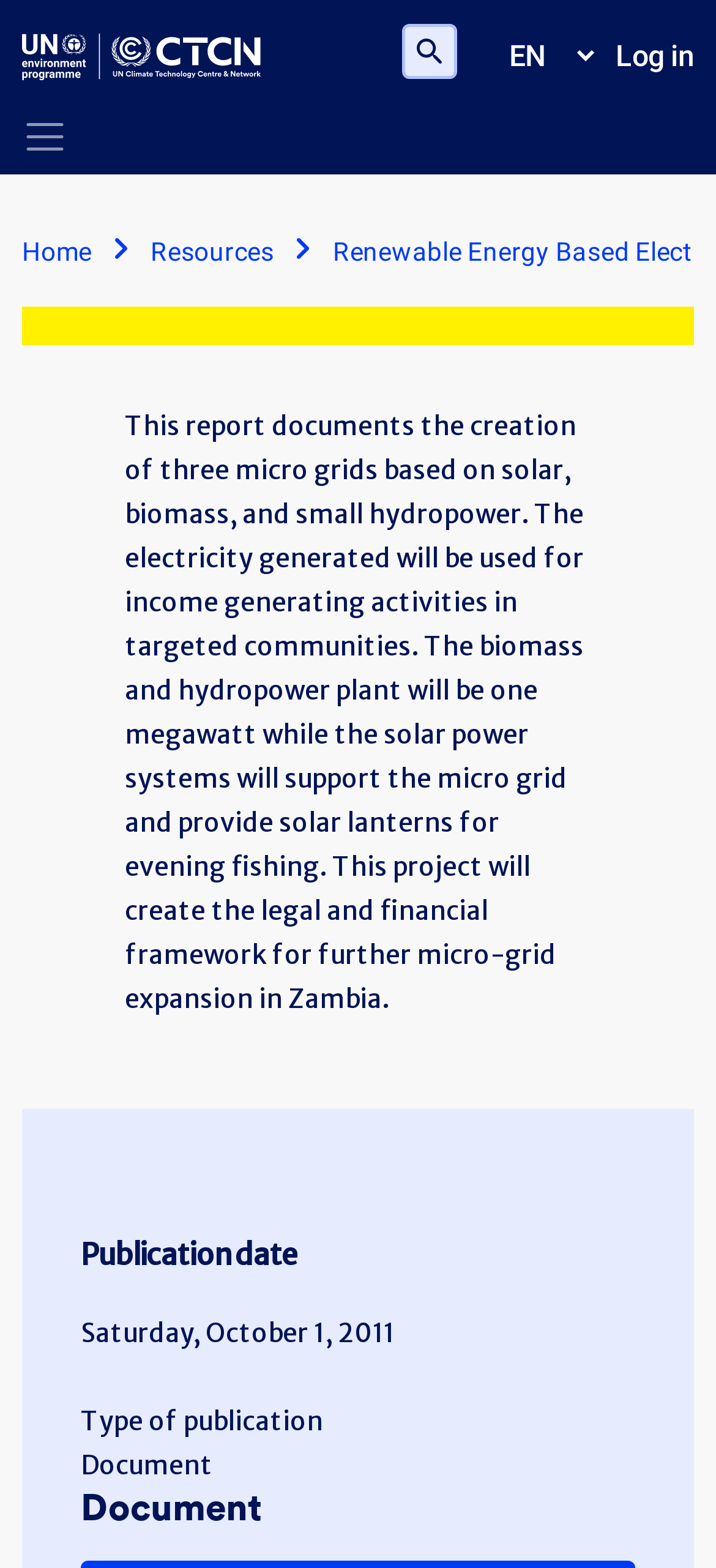Locate the bounding box of the UI element described by: "andresag01" in the given webpage screenshot.

None